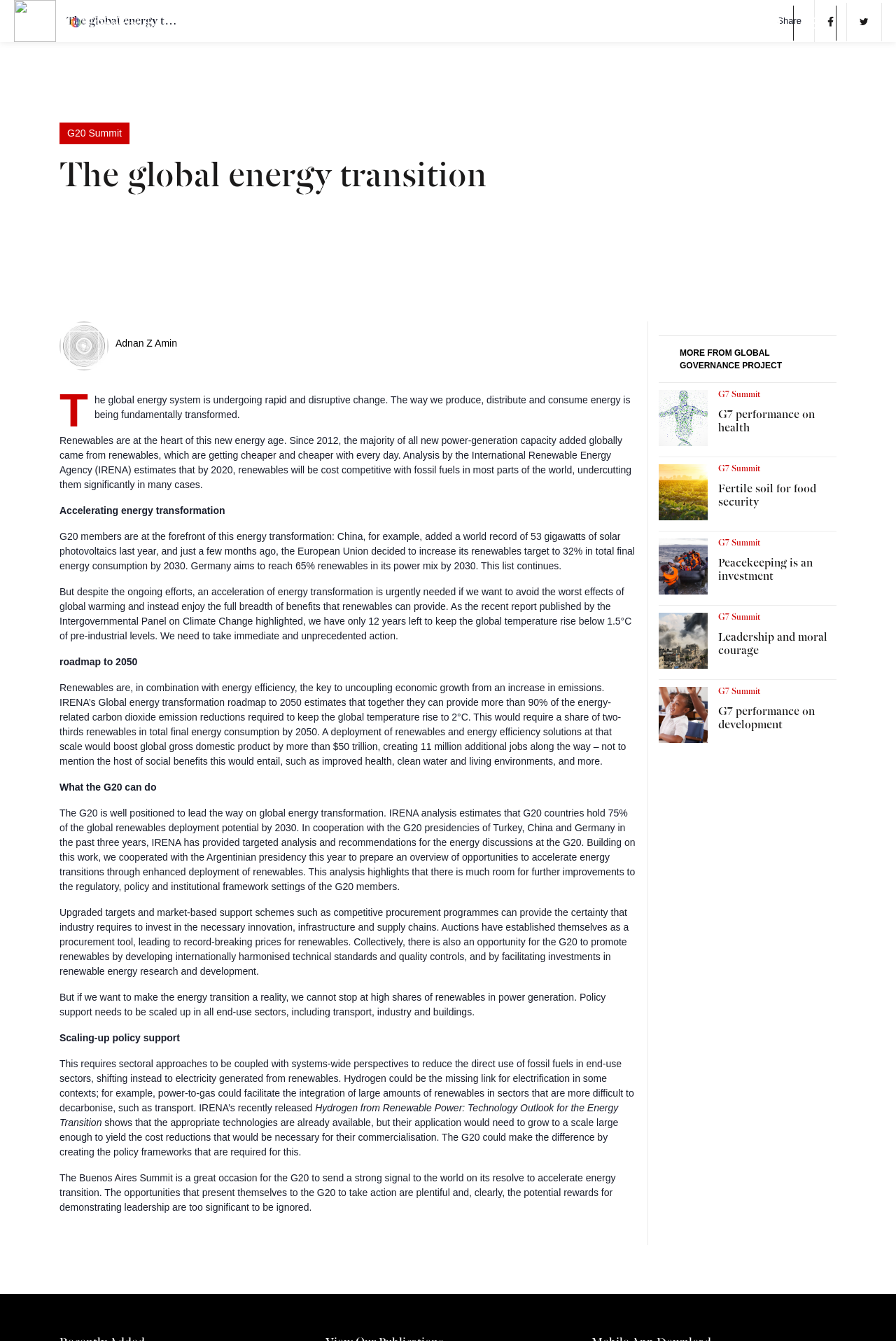What is the topic of the article?
Based on the image content, provide your answer in one word or a short phrase.

Global energy transition